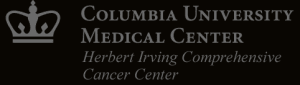What is the center focused on?
Give a single word or phrase as your answer by examining the image.

Cancer research and treatment